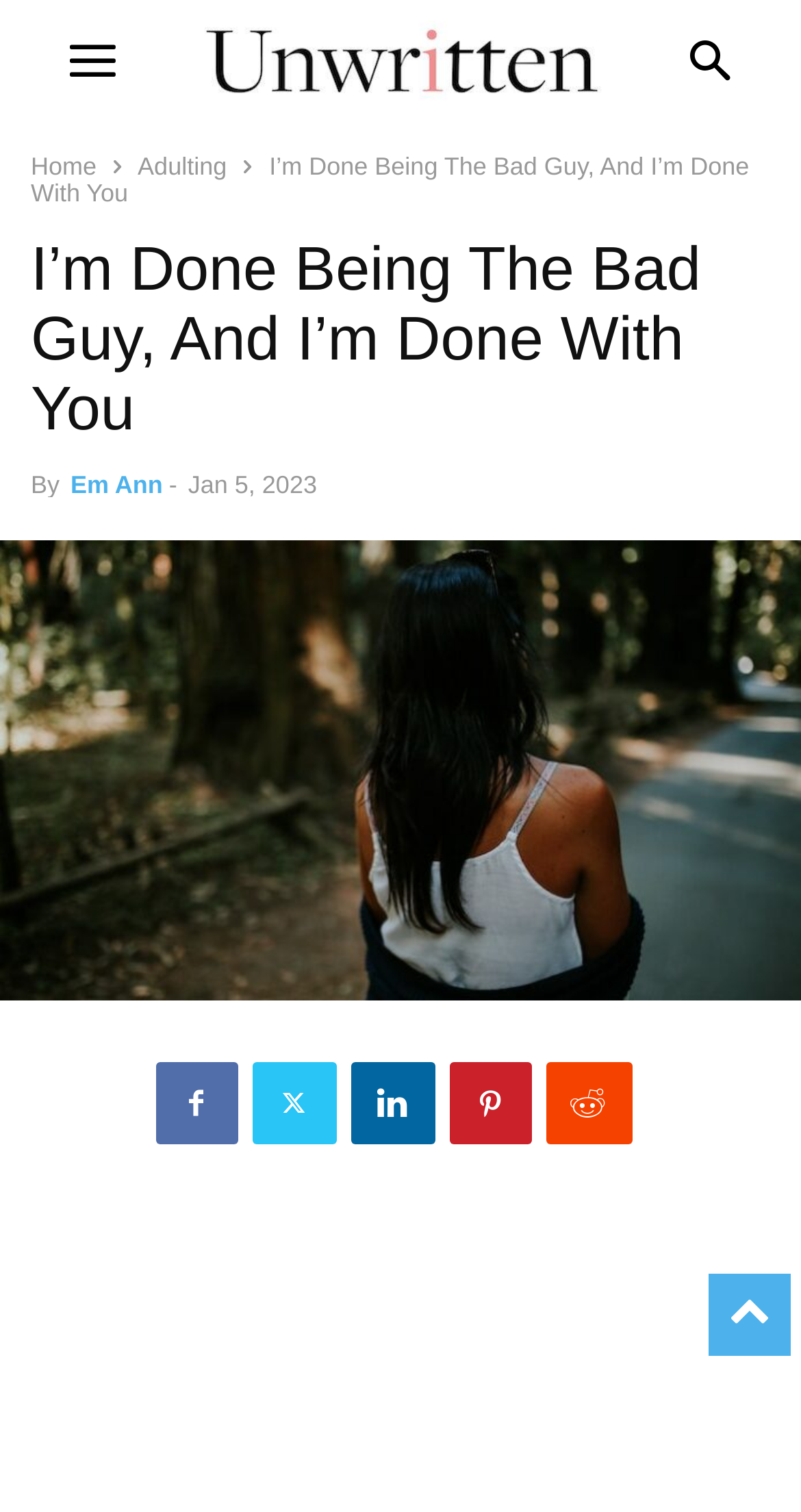Give a concise answer of one word or phrase to the question: 
What is the purpose of the 'to-top' link?

To scroll to the top